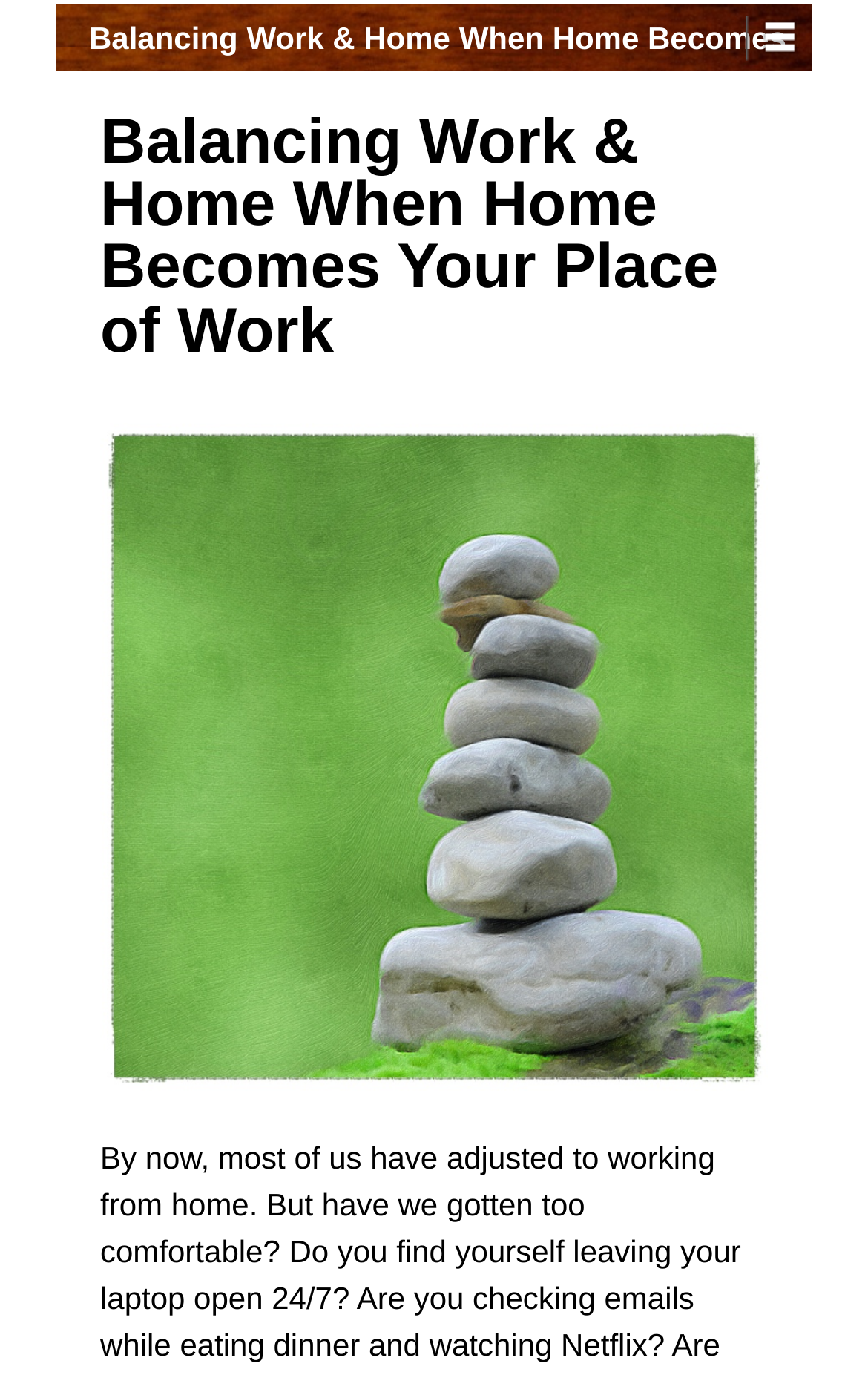Locate the heading on the webpage and return its text.

Balancing Work & Home When Home Becomes Your Place of Work